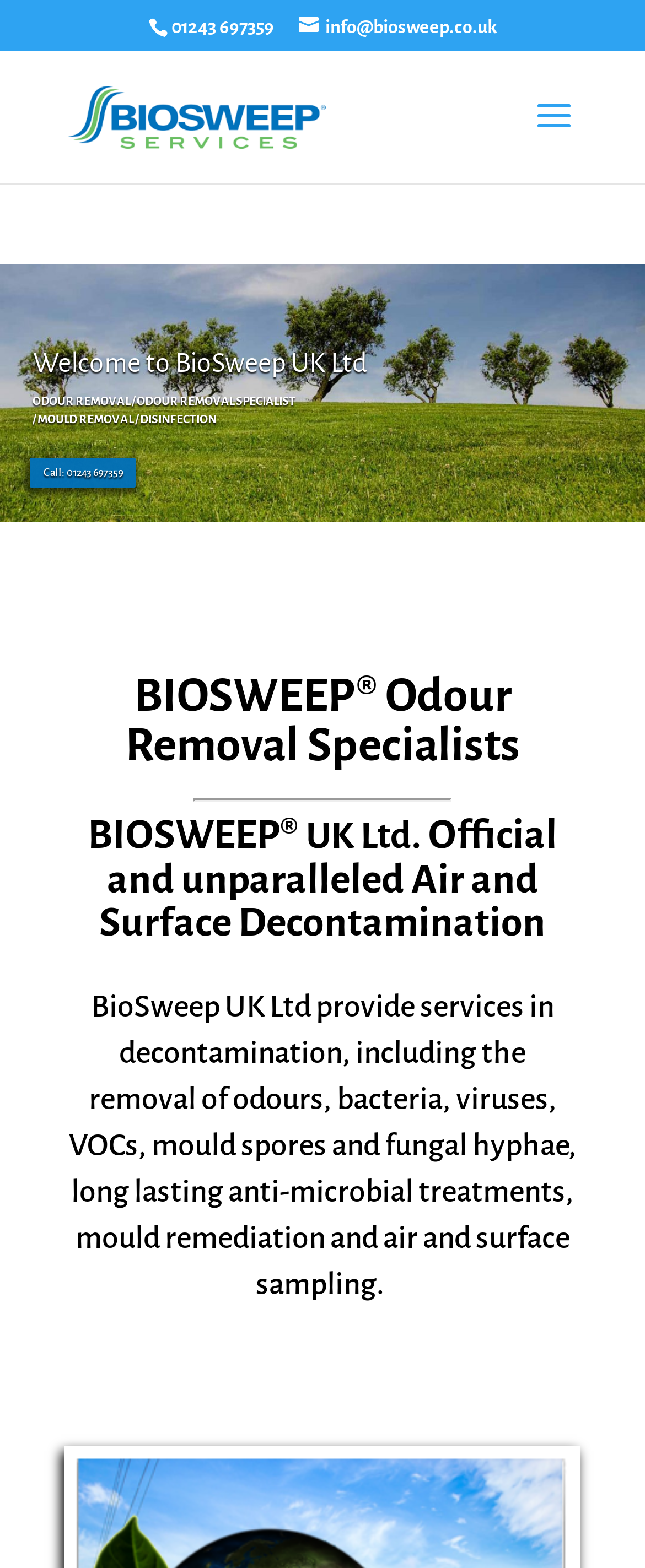Provide a one-word or brief phrase answer to the question:
What is the phone number to call?

01243 697359